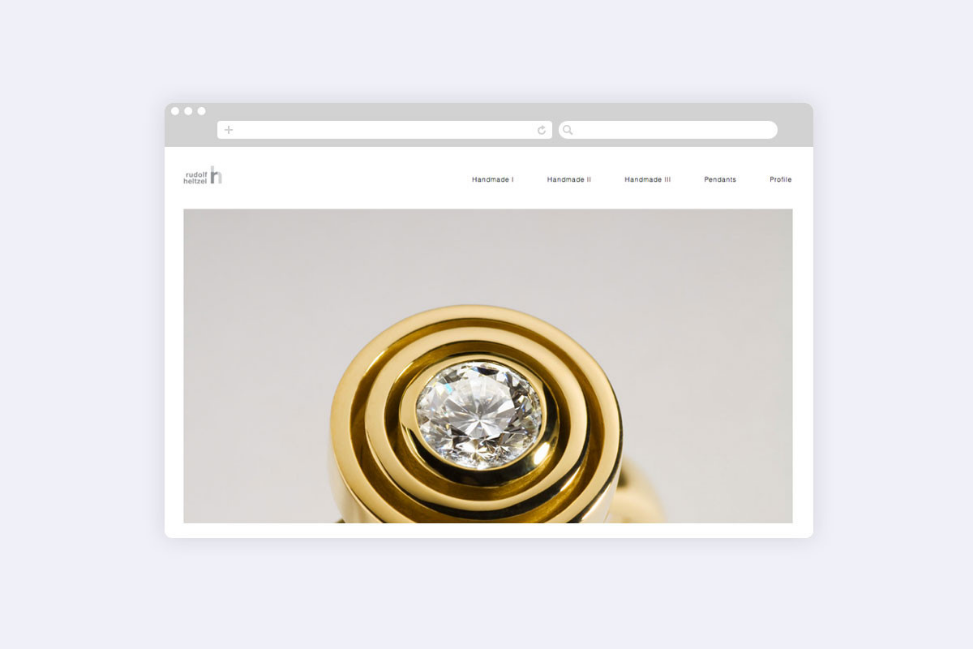Provide a brief response to the question below using one word or phrase:
What is the likely purpose of the website featuring this image?

Showcasing handmade jewelry